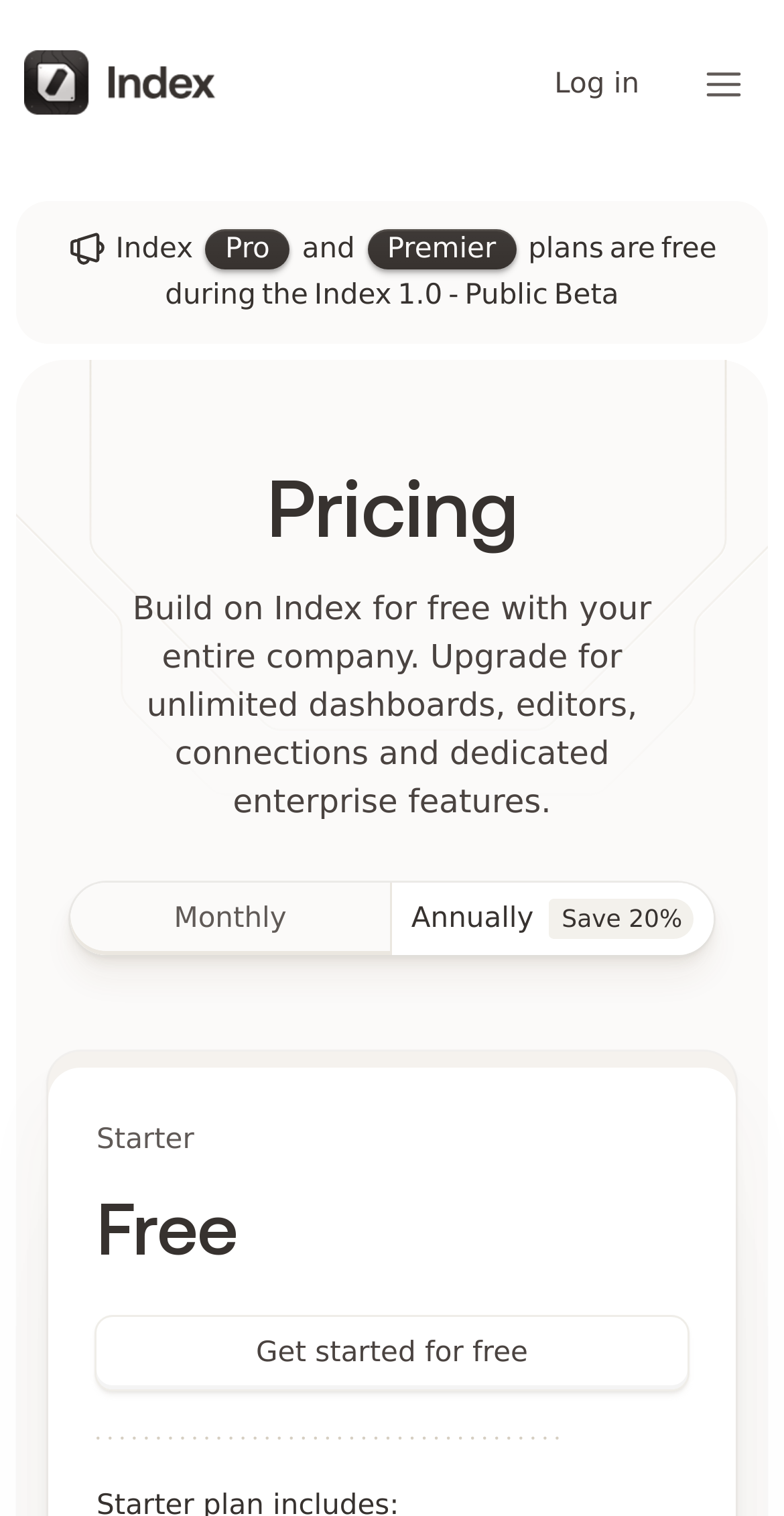Please find the bounding box coordinates of the element that you should click to achieve the following instruction: "Get started for free". The coordinates should be presented as four float numbers between 0 and 1: [left, top, right, bottom].

[0.123, 0.869, 0.877, 0.916]